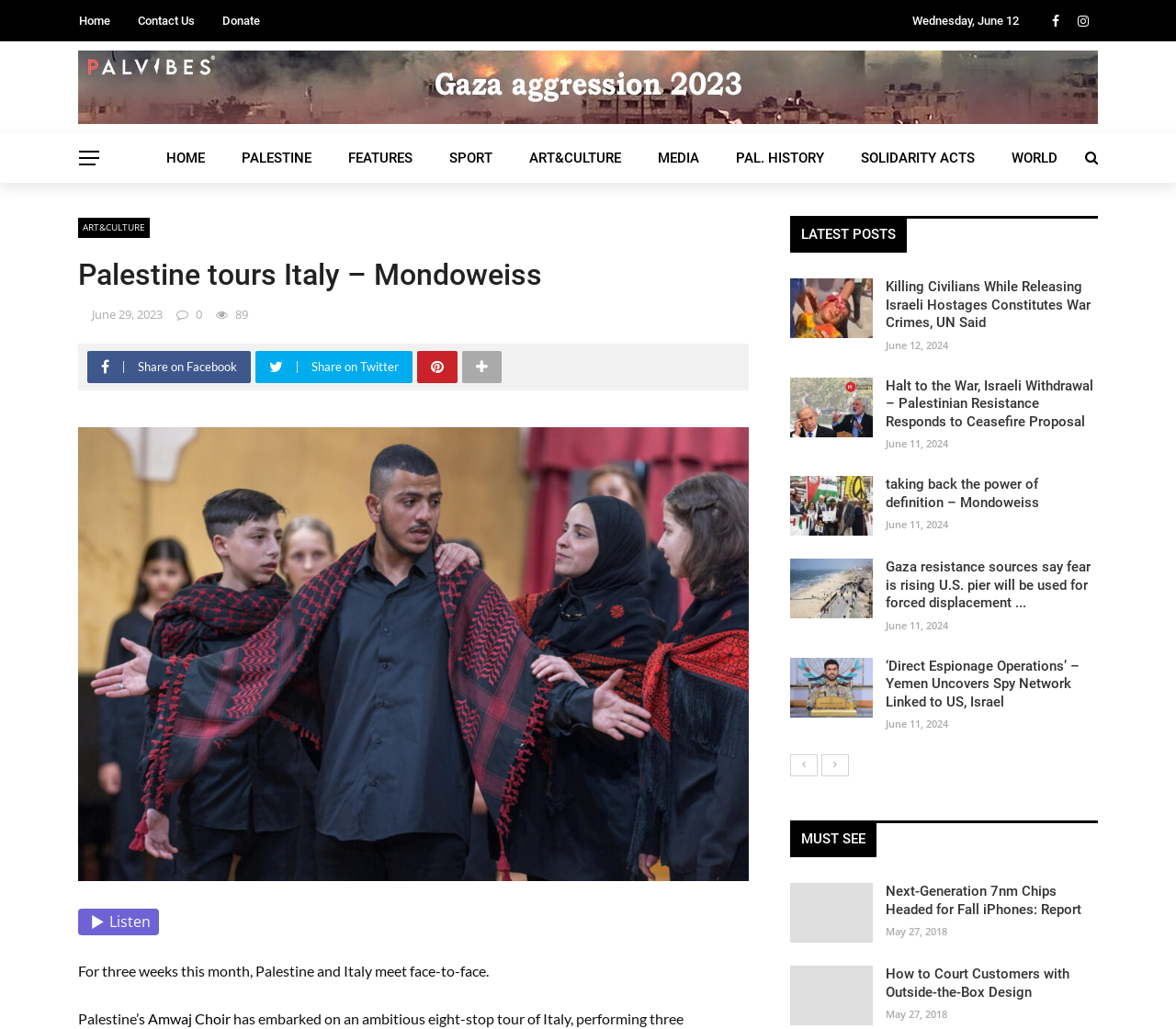Identify the bounding box of the HTML element described as: "Vehicle Customization and Upgrades".

None